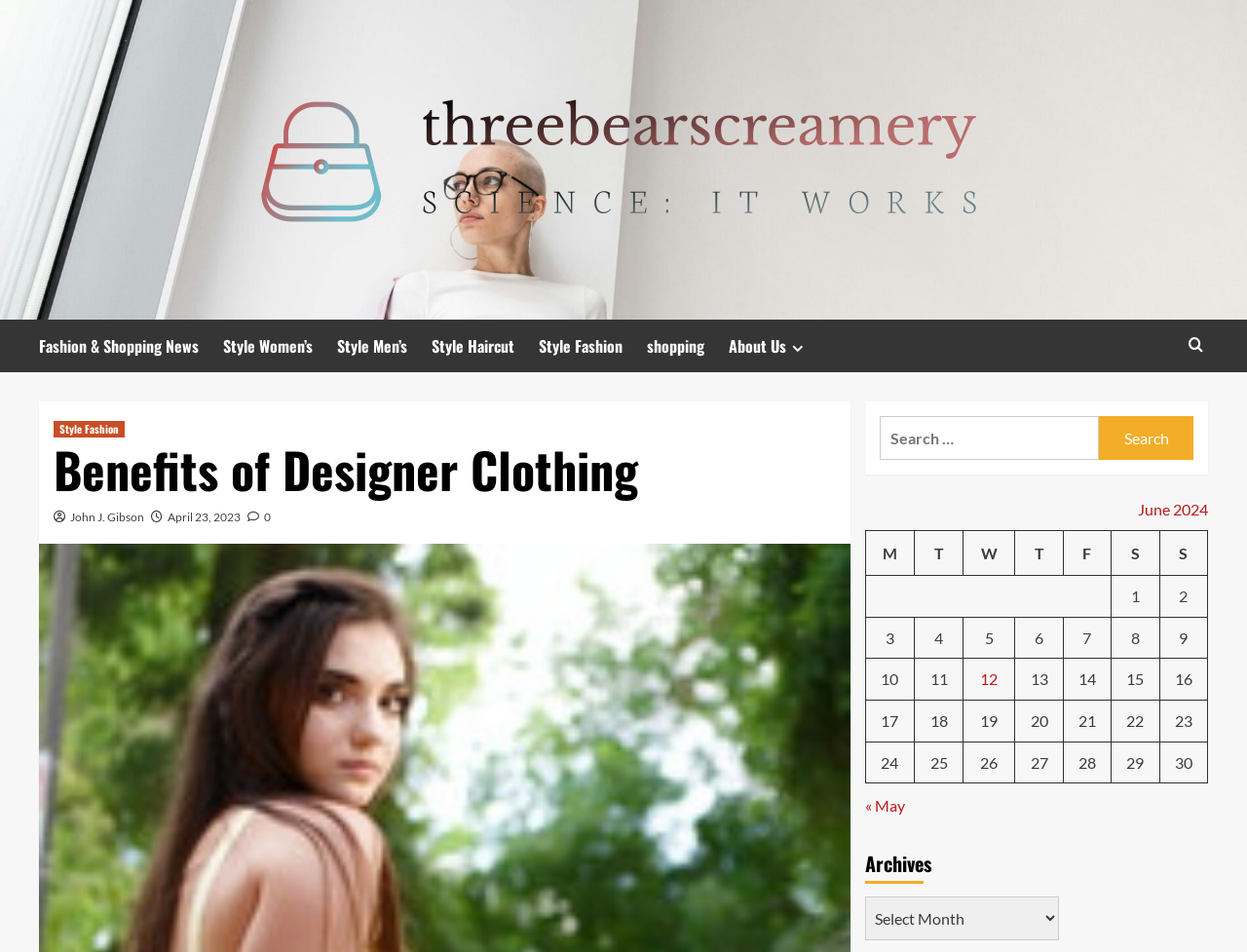What is the function of the 'Previous and next months' navigation?
Give a one-word or short phrase answer based on the image.

To navigate to previous or next month's posts